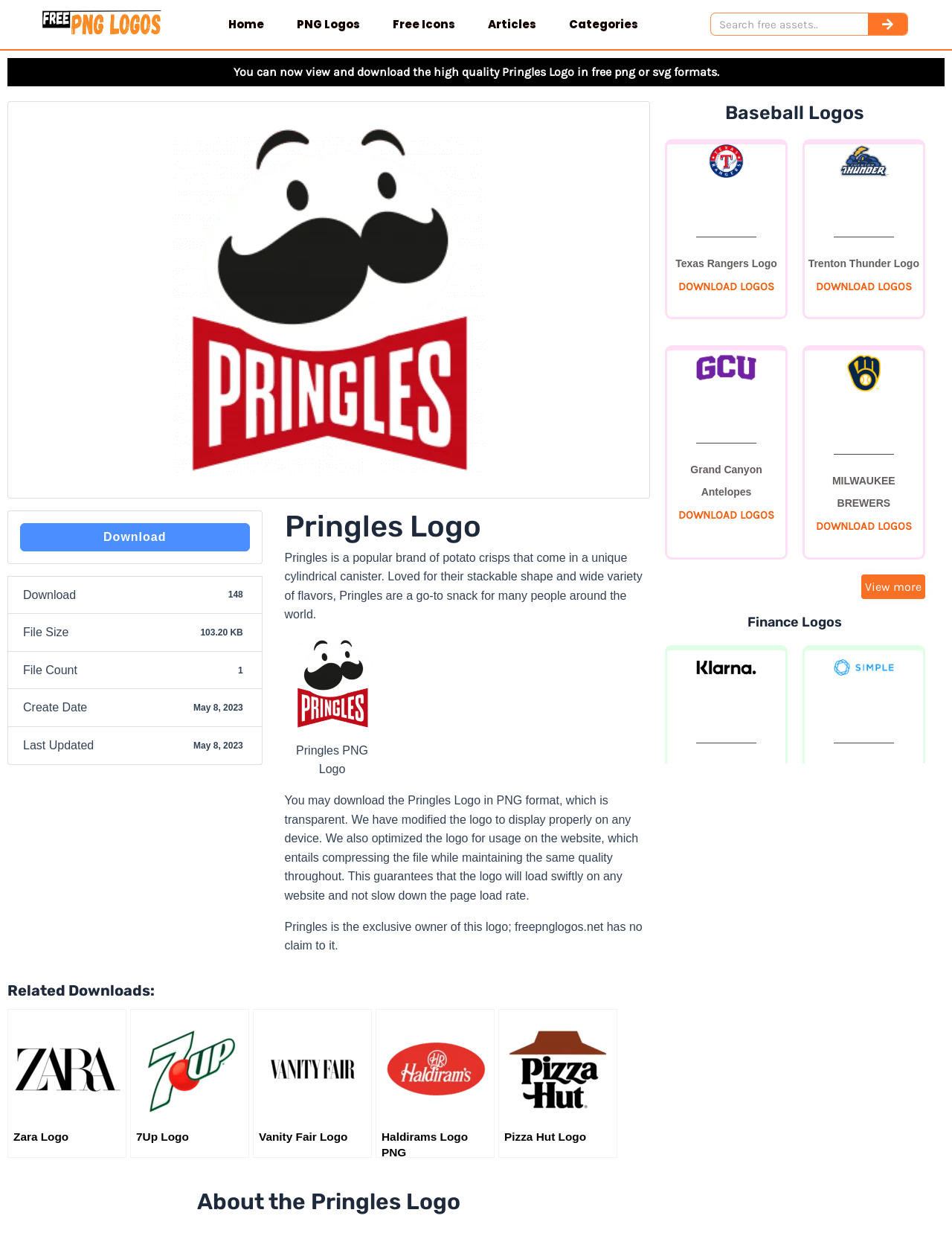What is the create date of the Pringles logo?
Based on the content of the image, thoroughly explain and answer the question.

I found the create date of the Pringles logo by looking at the 'Create Date' section on the webpage, which states that the logo was created on May 8, 2023.